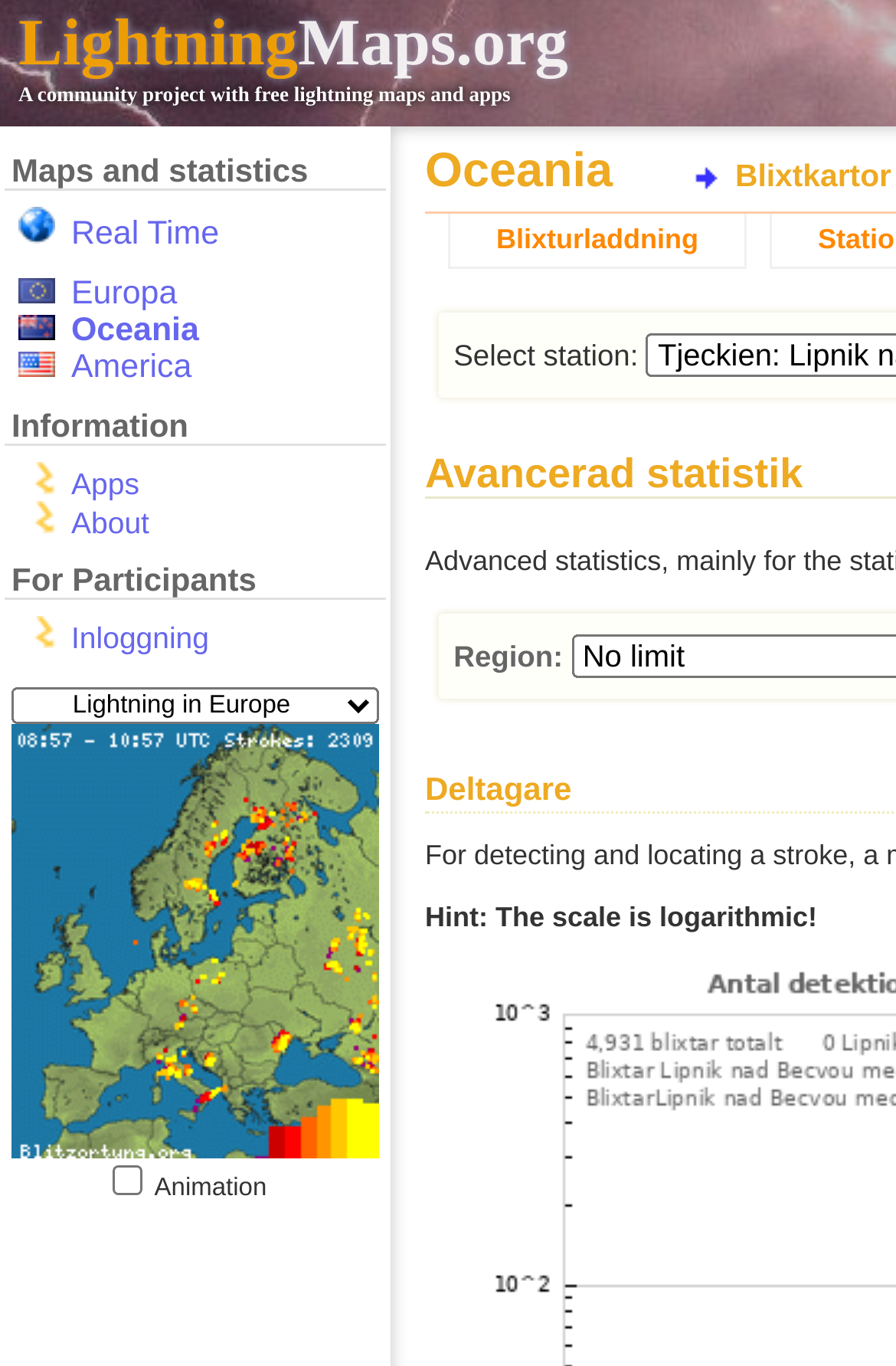Identify the bounding box for the described UI element: "Real Time".

[0.079, 0.158, 0.245, 0.185]